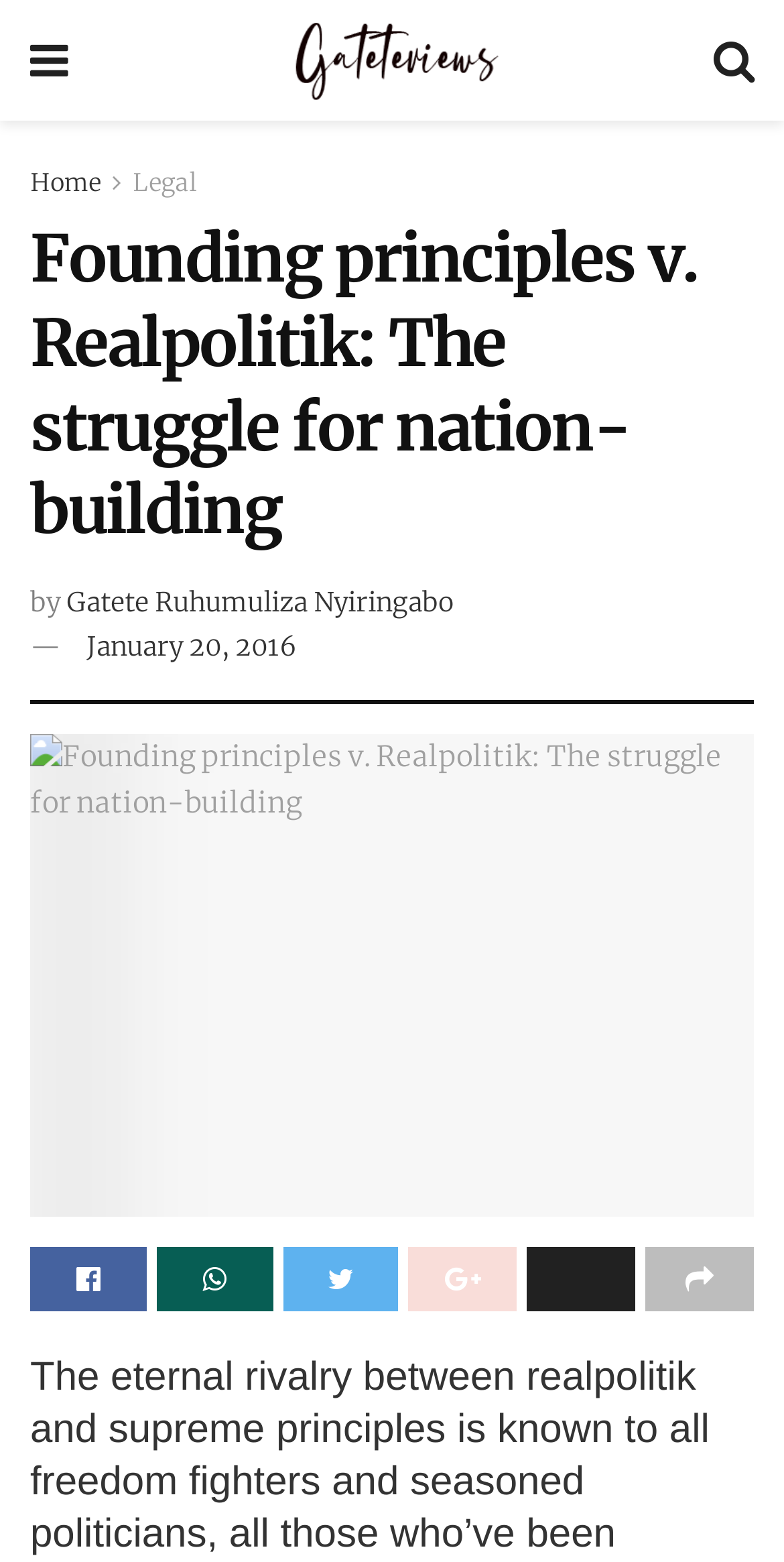How many social media links are at the bottom of the page?
Deliver a detailed and extensive answer to the question.

I counted the number of link elements at the bottom of the page that appear to be social media links, which are represented by icons. There are 5 of them.